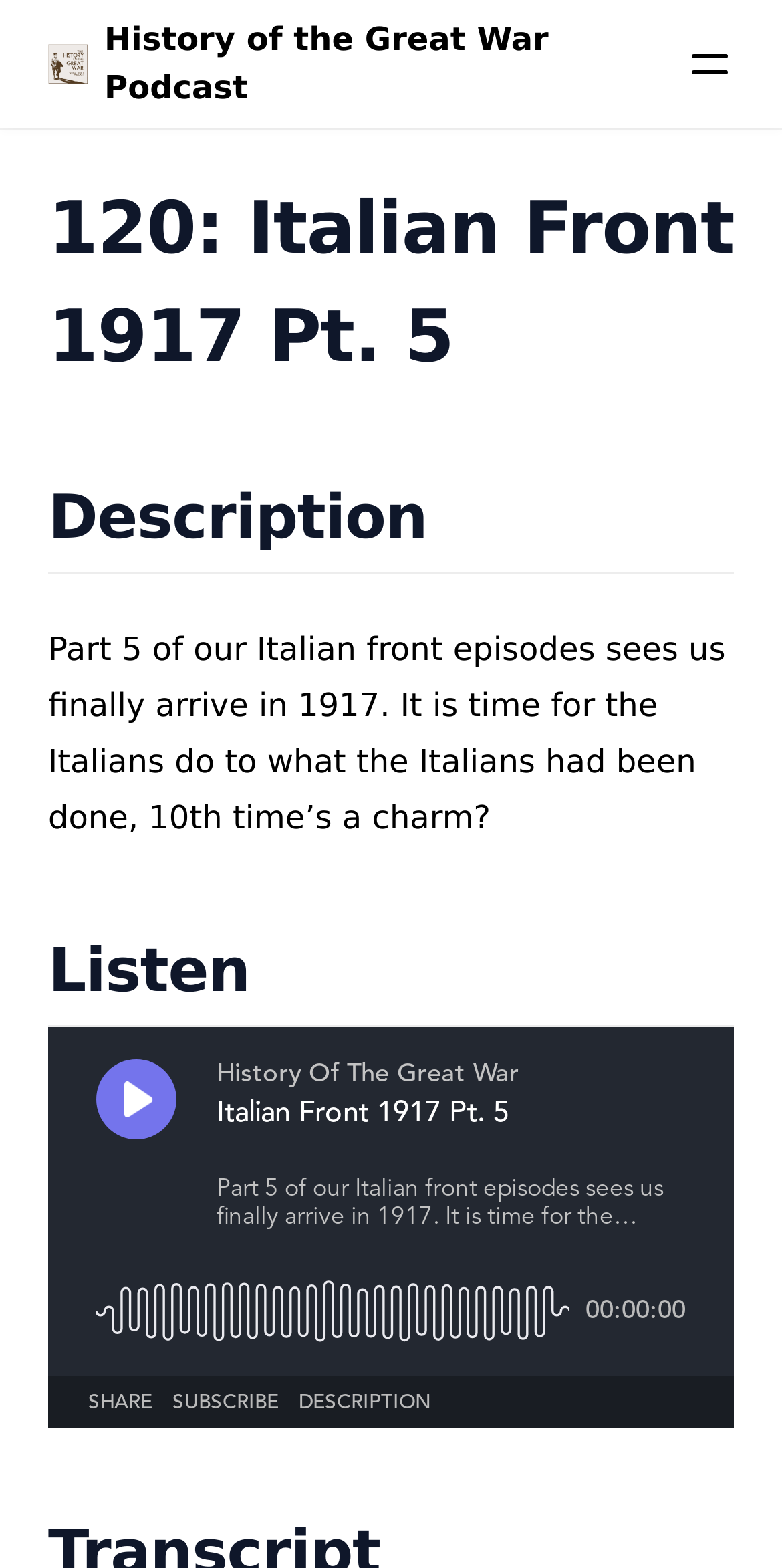Locate the bounding box coordinates of the element that needs to be clicked to carry out the instruction: "Follow the 'our partners' link". The coordinates should be given as four float numbers ranging from 0 to 1, i.e., [left, top, right, bottom].

None